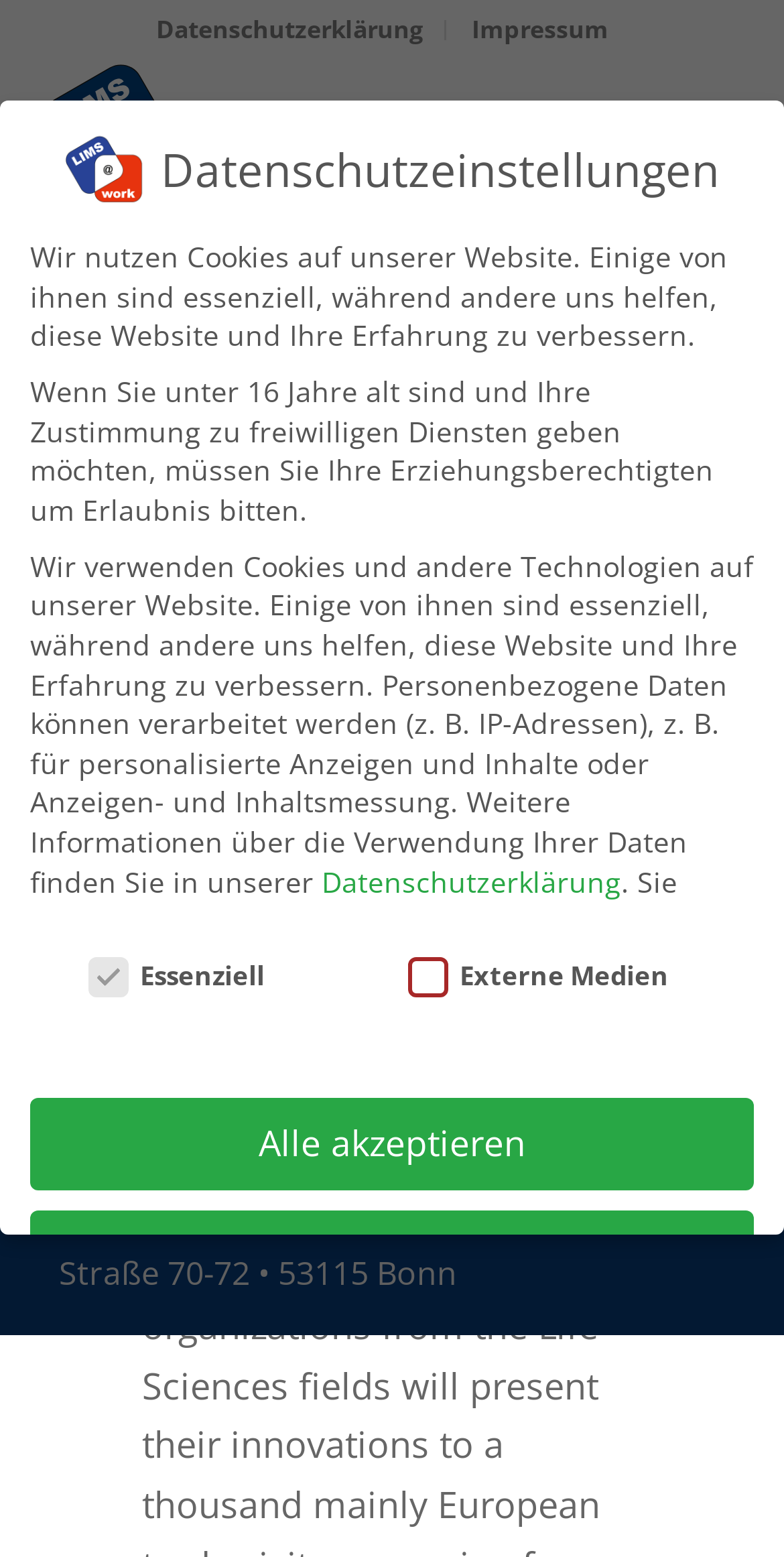Please identify the bounding box coordinates of the region to click in order to complete the task: "Click the heading BIOMEDICA 2016". The coordinates must be four float numbers between 0 and 1, specified as [left, top, right, bottom].

[0.181, 0.207, 0.819, 0.545]